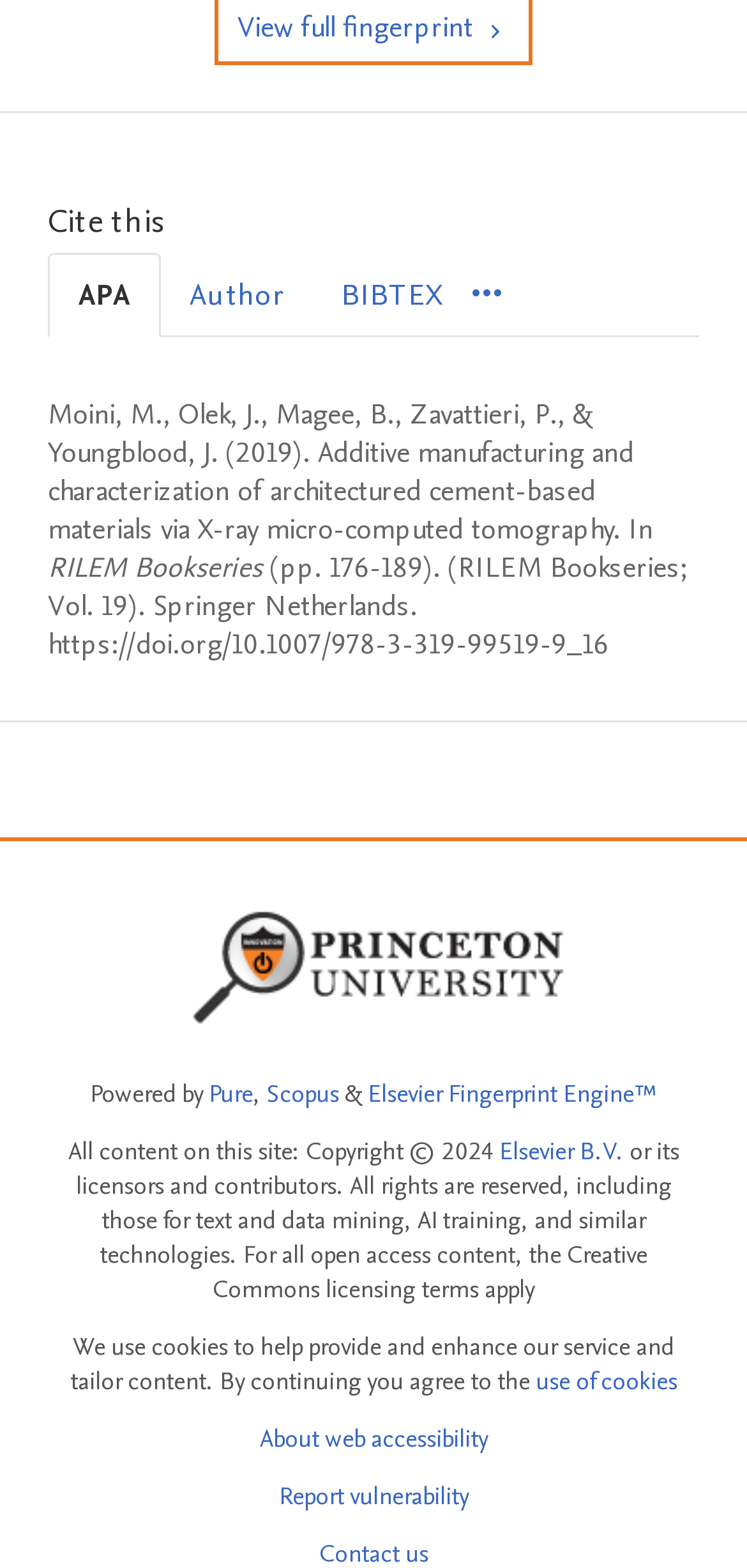Who is the first author of the publication?
Examine the image and provide an in-depth answer to the question.

The authors of the publication can be found within the tabpanel element with the label 'APA'. Within this element, there is a StaticText element with the text 'Moini, M.', which indicates that Moini, M. is the first author of the publication.